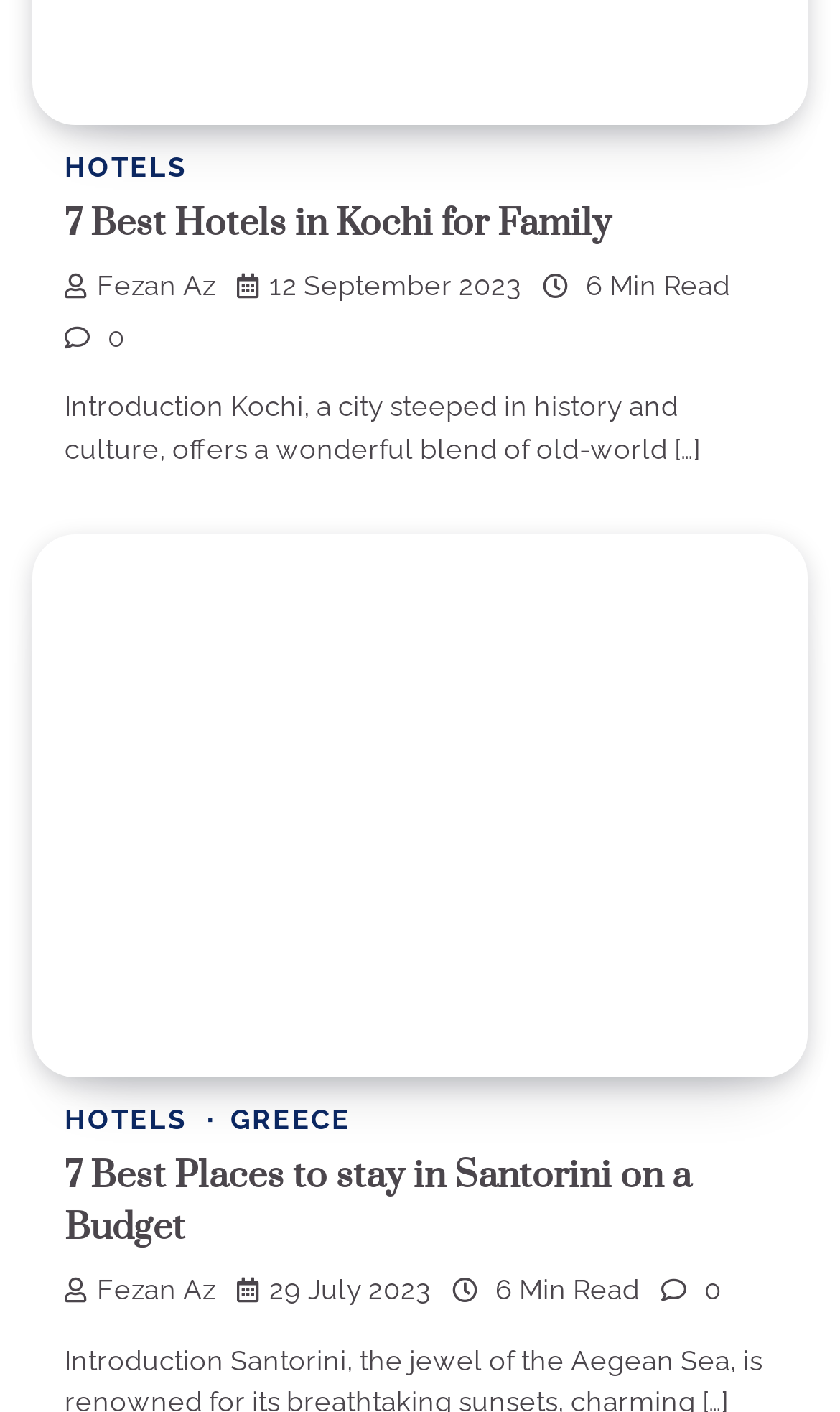What is the author's name mentioned in the first article?
Please utilize the information in the image to give a detailed response to the question.

The link element with the text ' Fezan Az' is located below the heading of the first article, indicating that the author's name is Fezan Az.